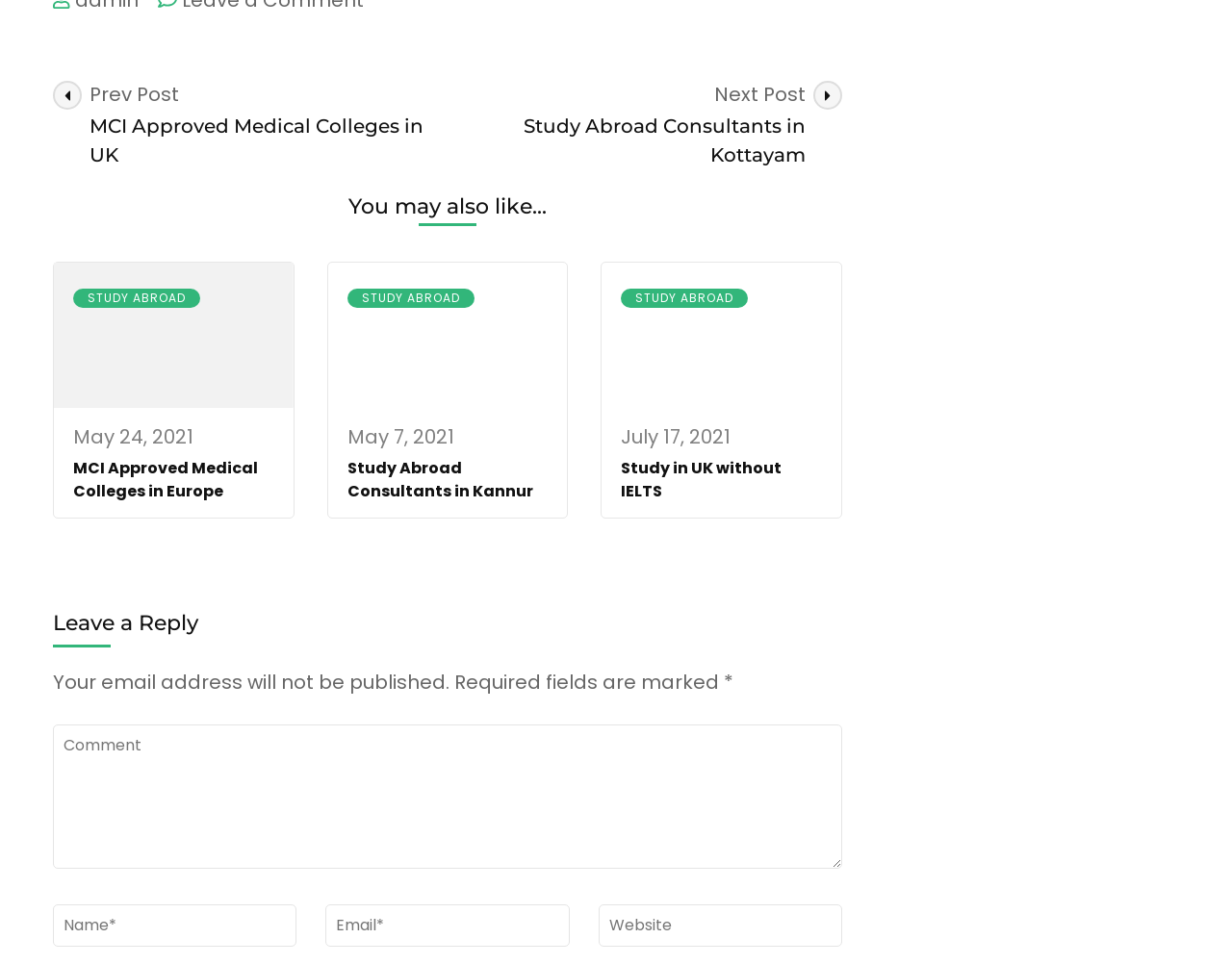Locate the bounding box coordinates of the UI element described by: "parent_node: Email name="email" placeholder="Email*"". The bounding box coordinates should consist of four float numbers between 0 and 1, i.e., [left, top, right, bottom].

[0.264, 0.938, 0.462, 0.982]